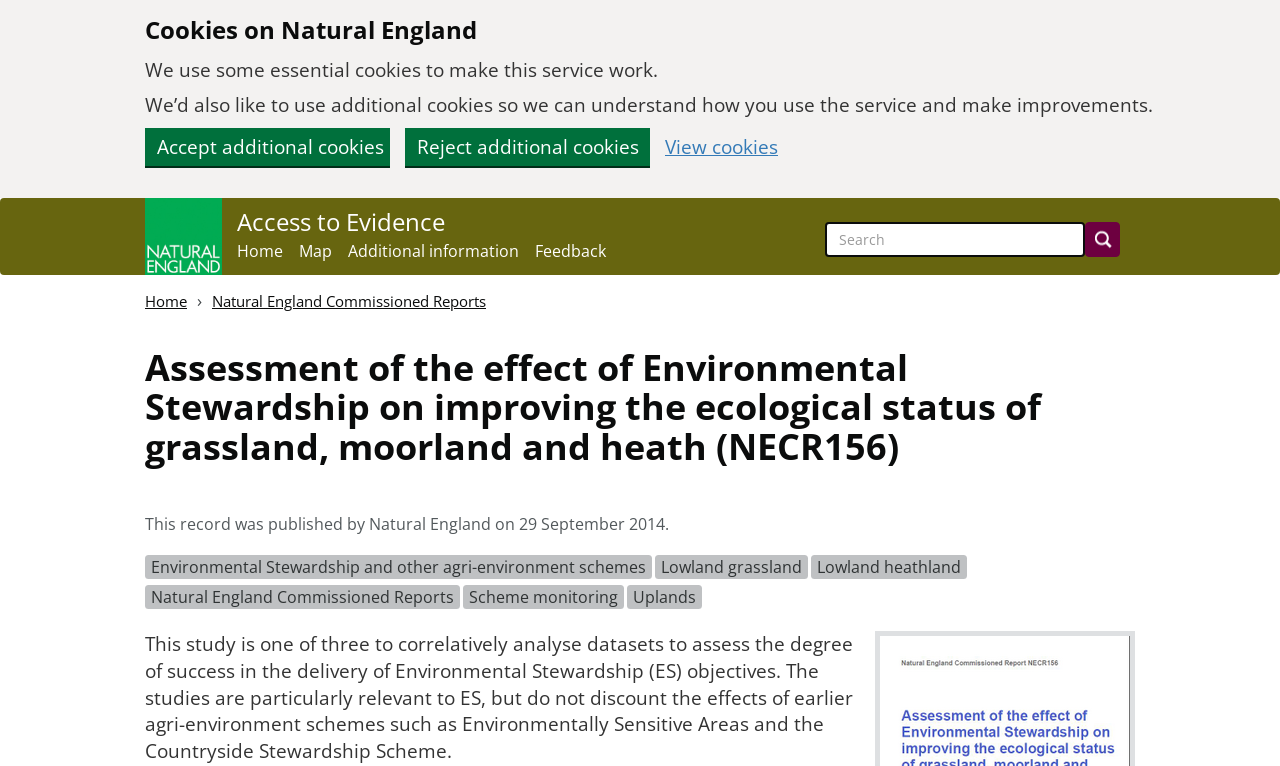Identify the bounding box coordinates necessary to click and complete the given instruction: "Access to Evidence".

[0.185, 0.274, 0.348, 0.306]